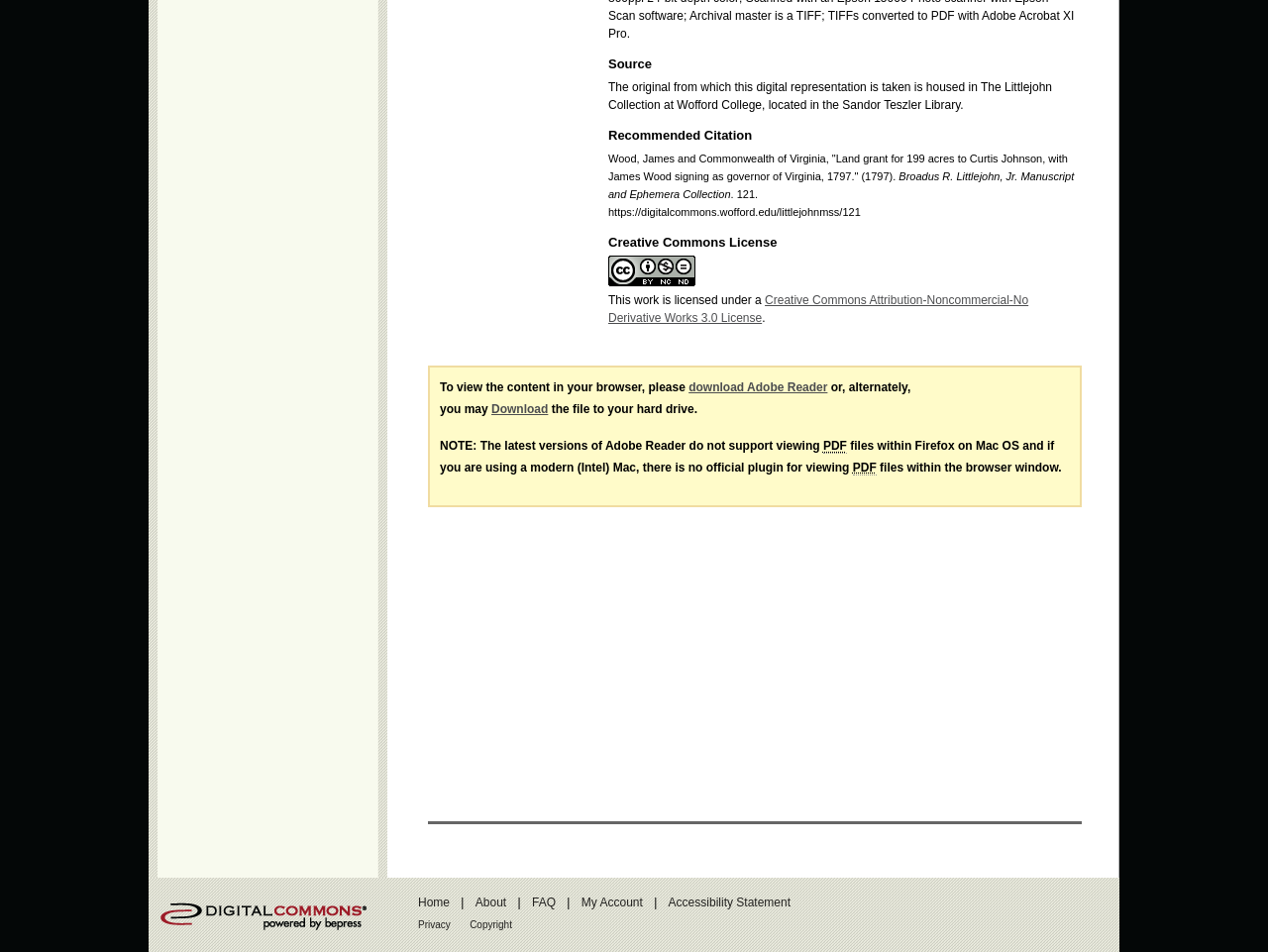What is the license under which this work is licensed? Using the information from the screenshot, answer with a single word or phrase.

Creative Commons Attribution-Noncommercial-No Derivative Works 3.0 License